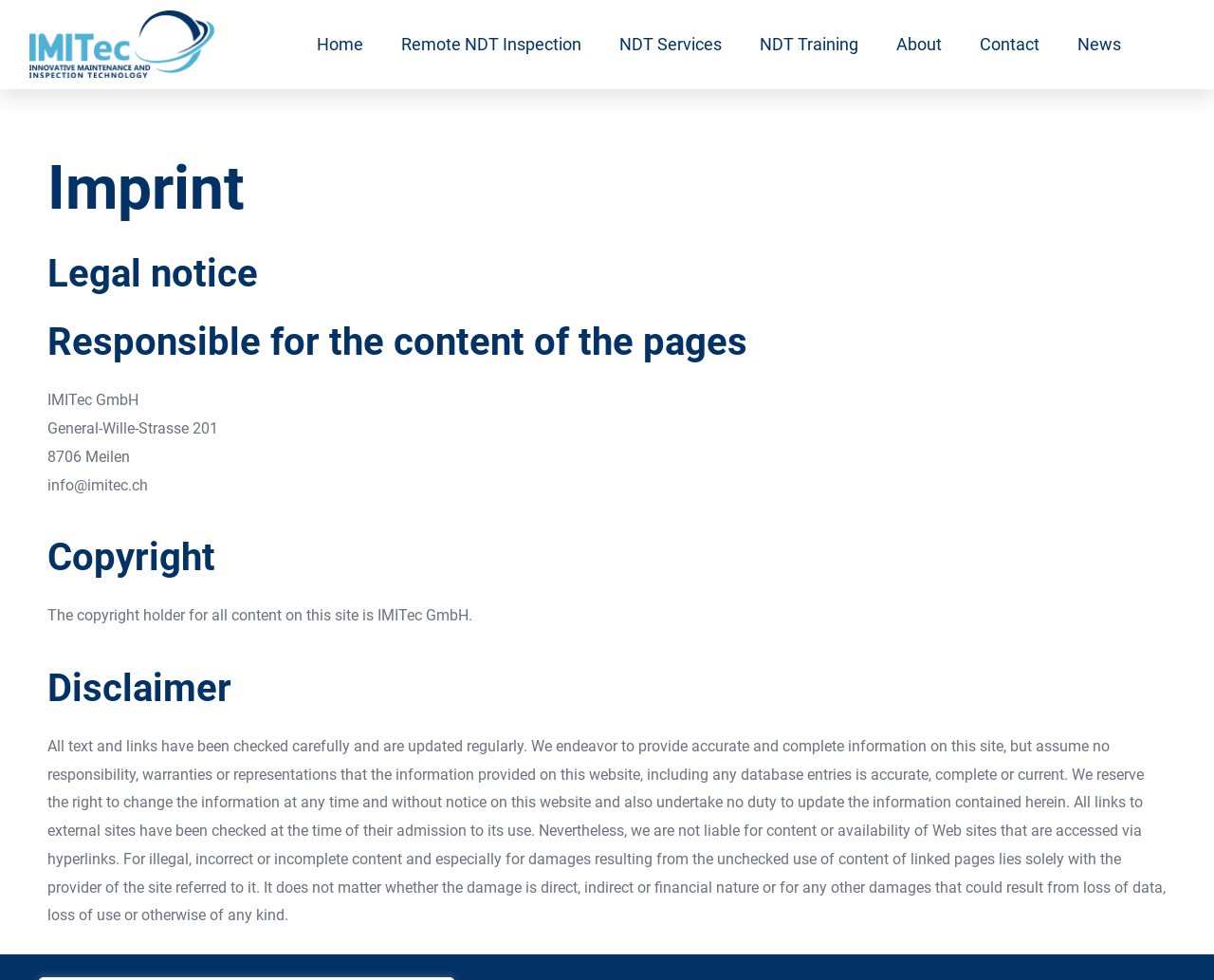Please specify the bounding box coordinates in the format (top-left x, top-left y, bottom-right x, bottom-right y), with values ranging from 0 to 1. Identify the bounding box for the UI component described as follows: Remote NDT Inspection

[0.33, 0.002, 0.479, 0.089]